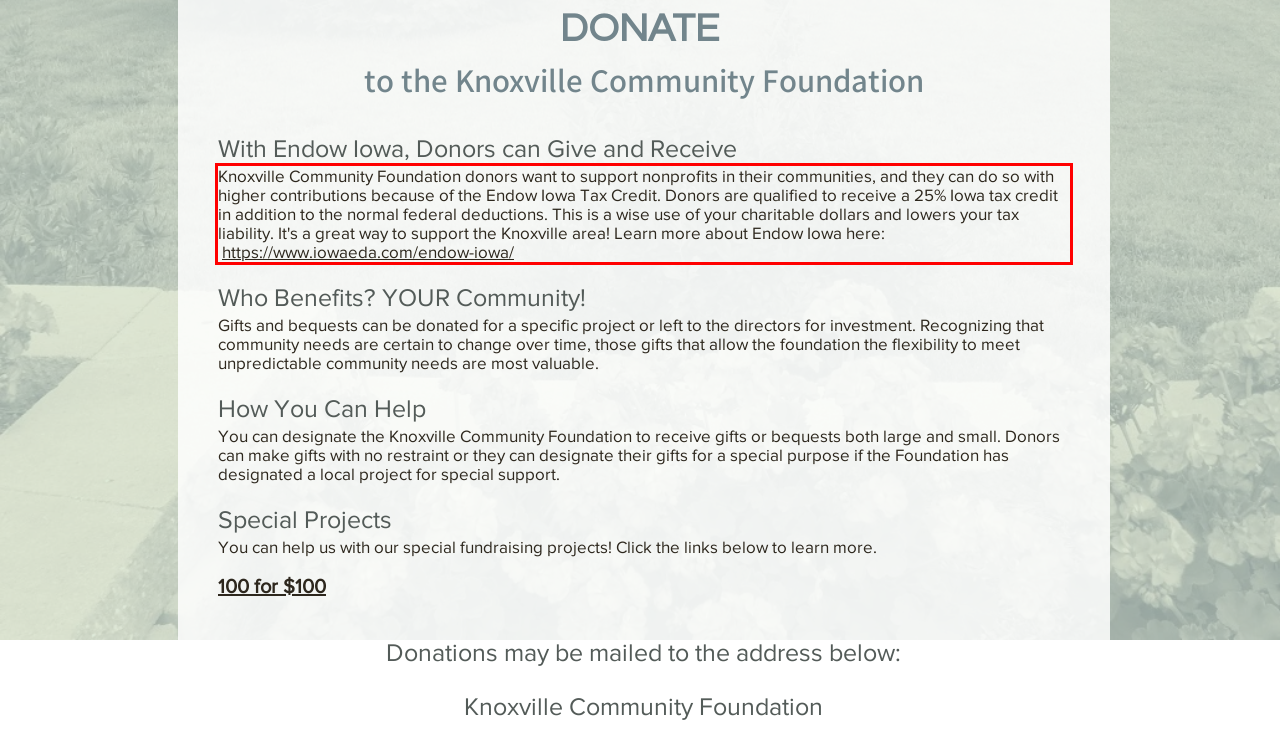Please look at the webpage screenshot and extract the text enclosed by the red bounding box.

Knoxville Community Foundation donors want to support nonprofits in their communities, and they can do so with higher contributions because of the Endow Iowa Tax Credit. Donors are qualified to receive a 25% Iowa tax credit in addition to the normal federal deductions. This is a wise use of your charitable dollars and lowers your tax liability. It's a great way to support the Knoxville area! Learn more about Endow Iowa here: https://www.iowaeda.com/endow-iowa/